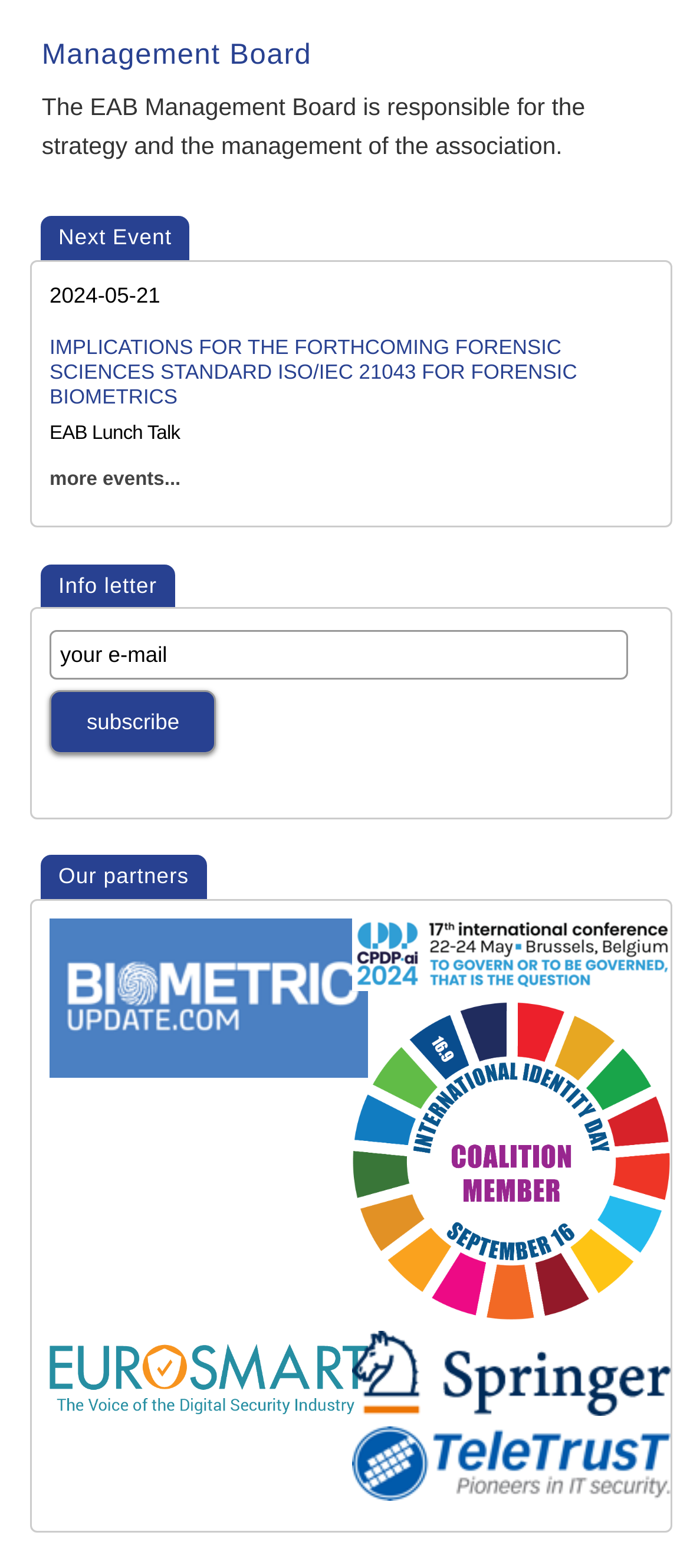From the element description alt="CPDP 2024", predict the bounding box coordinates of the UI element. The coordinates must be specified in the format (top-left x, top-left y, bottom-right x, bottom-right y) and should be within the 0 to 1 range.

[0.509, 0.6, 0.971, 0.616]